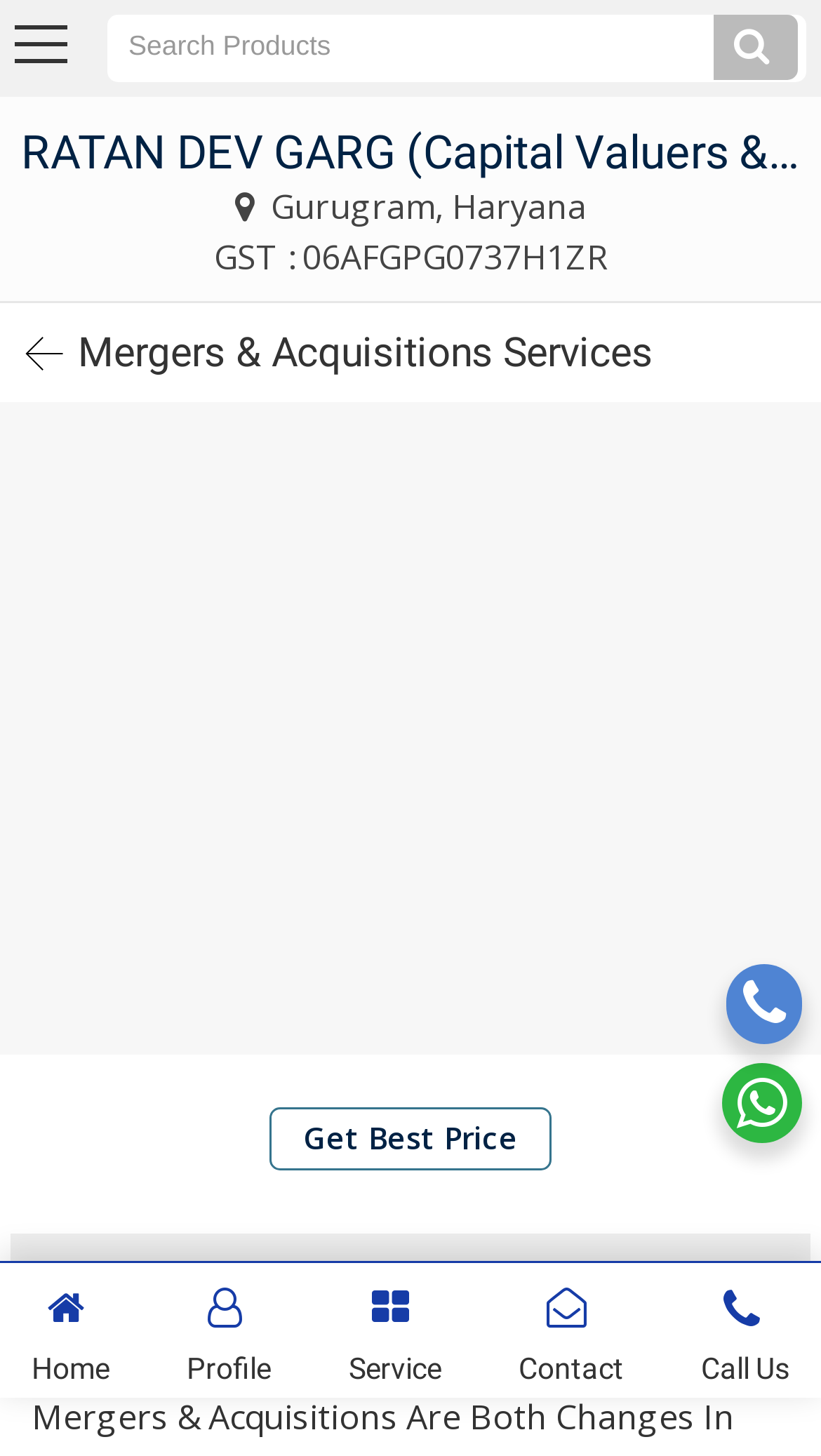What is the purpose of the 'Search' button?
Provide a comprehensive and detailed answer to the question.

I found the purpose of the 'Search' button by looking at the textbox element with the placeholder text 'Search Products' and the button element with the text 'Search' next to it, which suggests that the button is used to search for products.